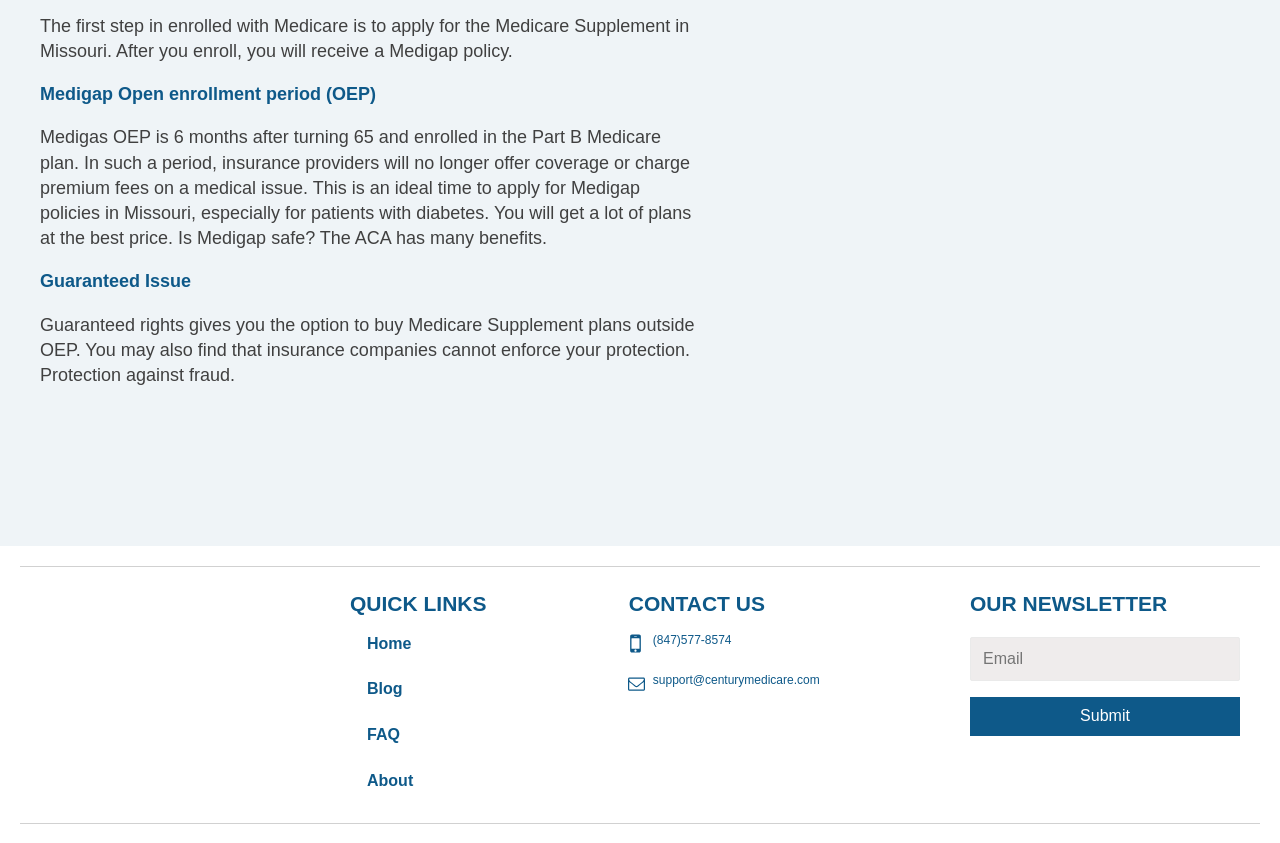Extract the bounding box coordinates for the HTML element that matches this description: "alt="century medicare" title="Century Medicare"". The coordinates should be four float numbers between 0 and 1, i.e., [left, top, right, bottom].

[0.031, 0.696, 0.215, 0.775]